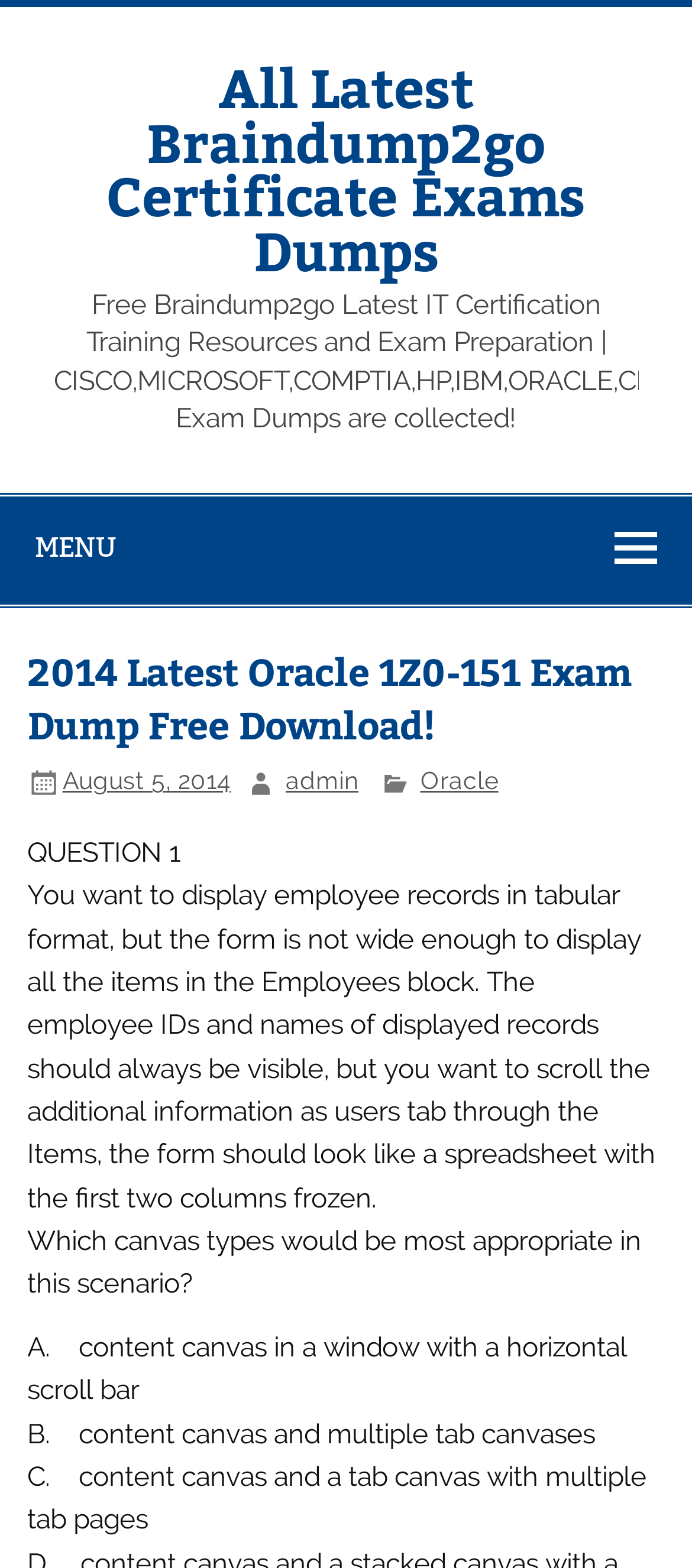Ascertain the bounding box coordinates for the UI element detailed here: "Oracle". The coordinates should be provided as [left, top, right, bottom] with each value being a float between 0 and 1.

[0.607, 0.489, 0.72, 0.507]